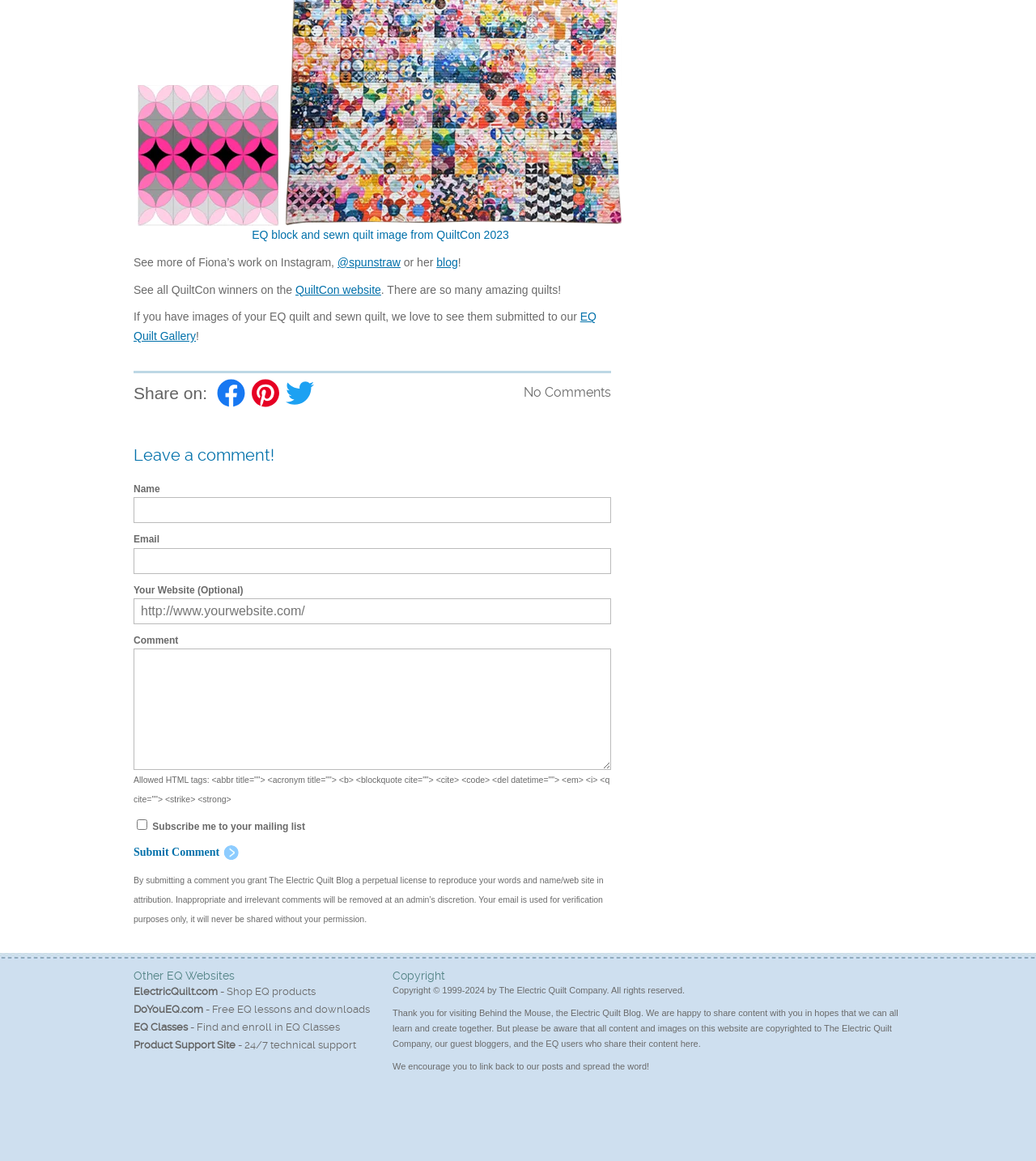Can you find the bounding box coordinates for the element to click on to achieve the instruction: "Submit a comment"?

[0.129, 0.726, 0.231, 0.743]